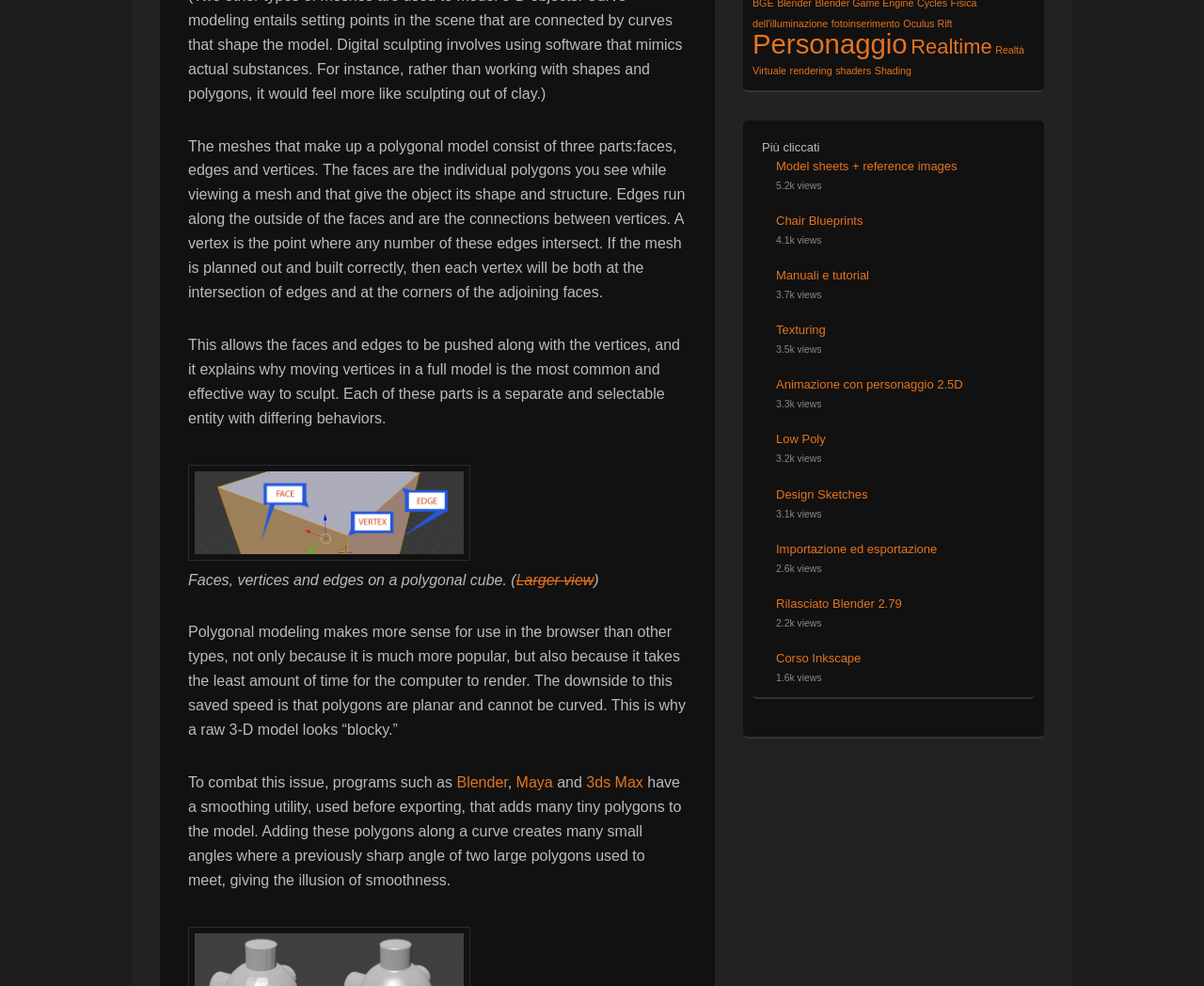Given the webpage screenshot and the description, determine the bounding box coordinates (top-left x, top-left y, bottom-right x, bottom-right y) that define the location of the UI element matching this description: Rilasciato Blender 2.79

[0.645, 0.605, 0.749, 0.619]